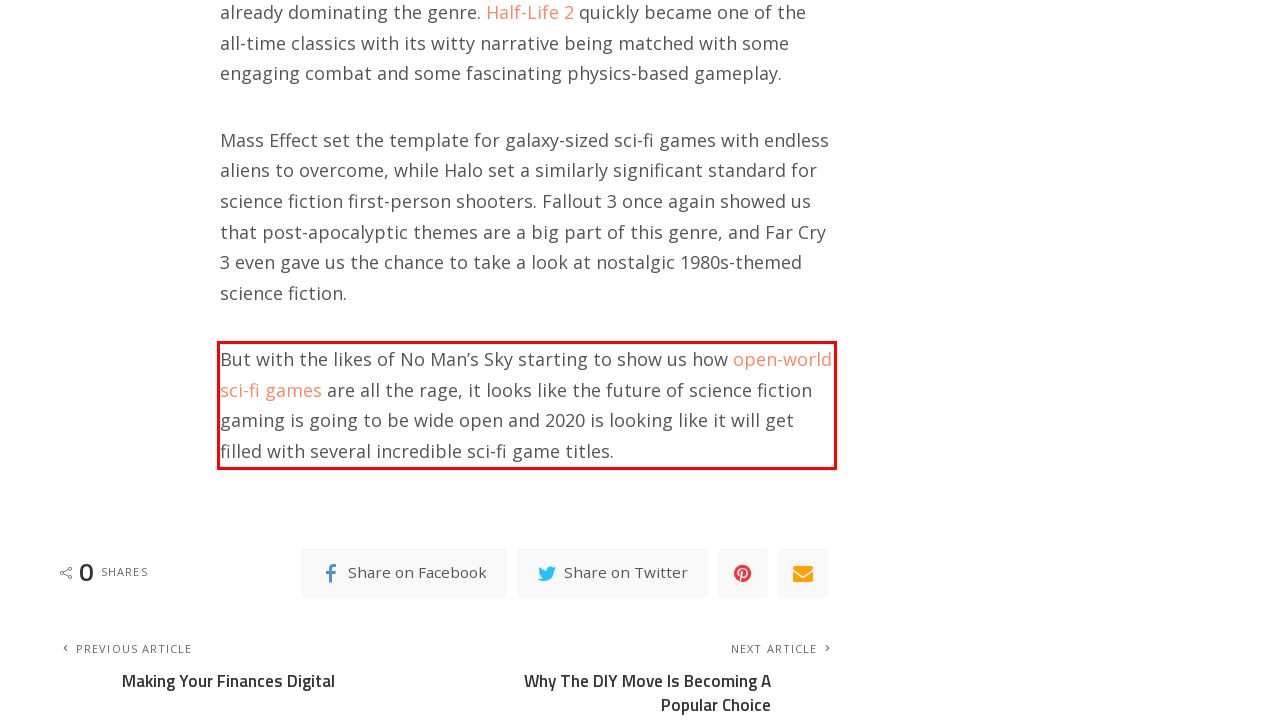You are given a screenshot of a webpage with a UI element highlighted by a red bounding box. Please perform OCR on the text content within this red bounding box.

But with the likes of No Man’s Sky starting to show us how open-world sci-fi games are all the rage, it looks like the future of science fiction gaming is going to be wide open and 2020 is looking like it will get filled with several incredible sci-fi game titles.